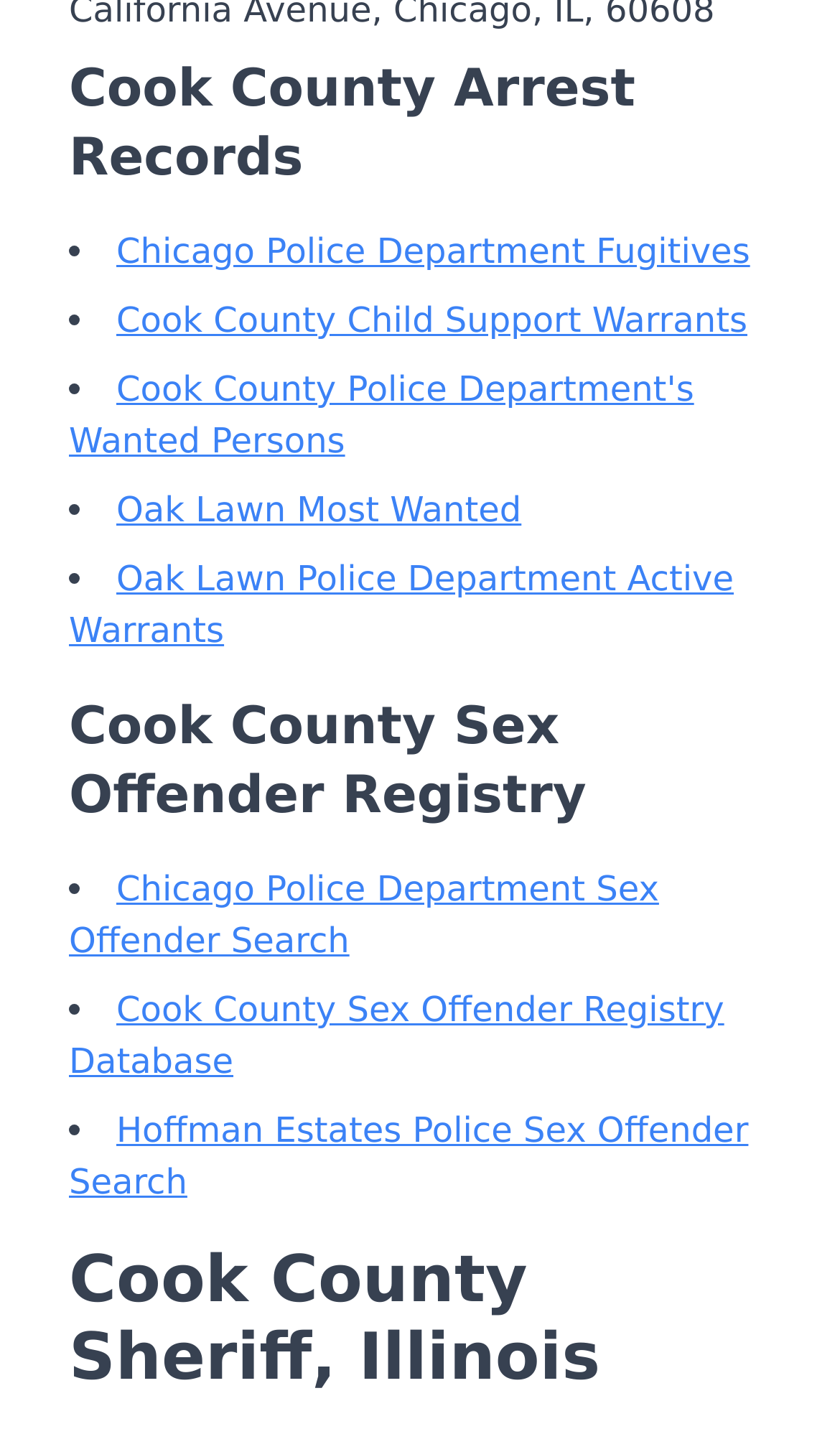Reply to the question with a single word or phrase:
What is the common theme among all the links on this webpage?

Law enforcement